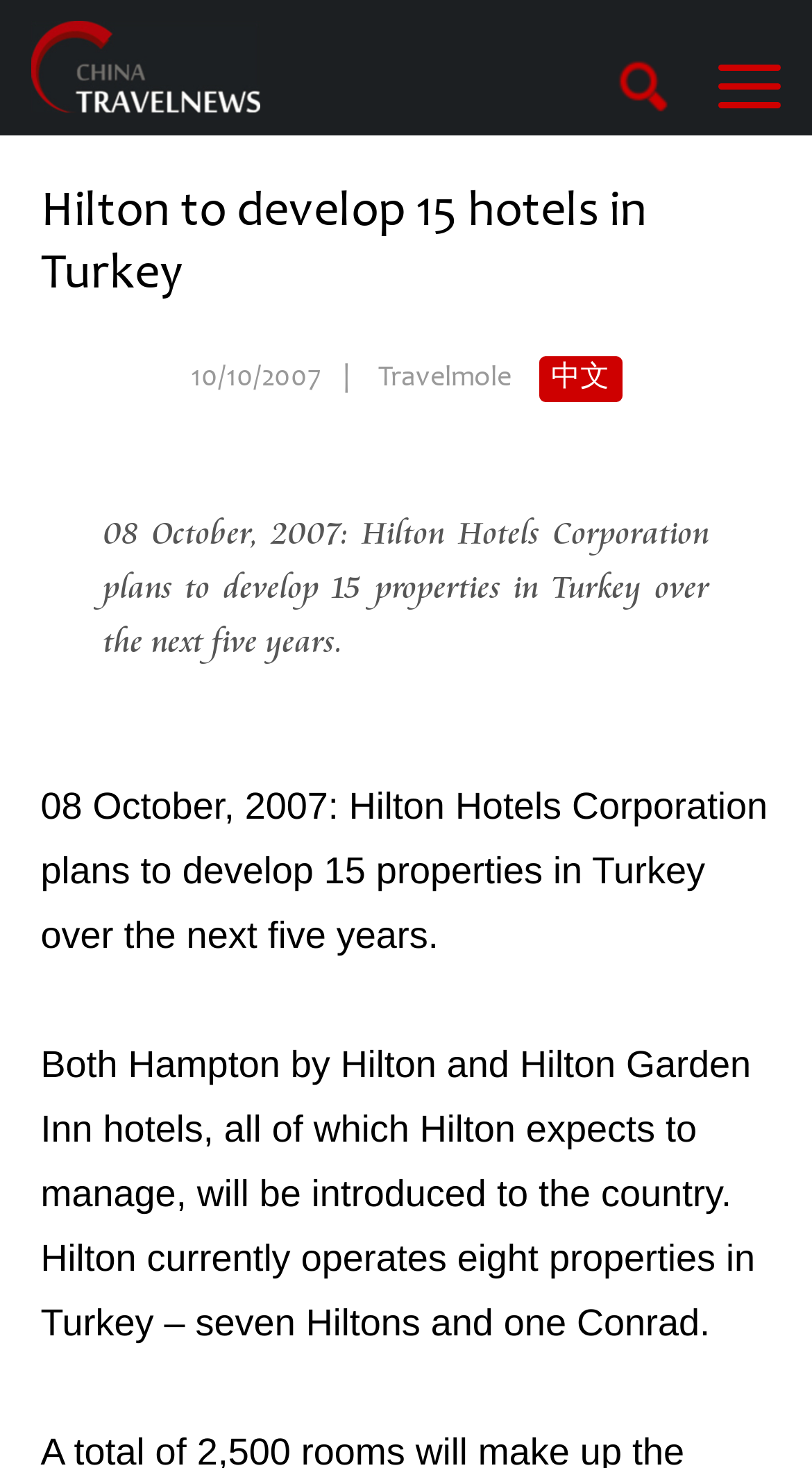Give an in-depth explanation of the webpage layout and content.

The webpage is about Hilton Hotels Corporation's plan to develop 15 properties in Turkey over the next five years. At the top-left corner, there is a heading "China Travel News" with a link and an image, which serves as the title of the webpage. Below this title, there is a larger heading "Hilton to develop 15 hotels in Turkey" that spans almost the entire width of the page.

On the top-right corner, there are three pieces of text: "10/10/2007", a vertical bar "|", and "Travelmole", which are likely indicating the date and source of the news article. Next to these texts, there is a link "中文", which suggests that the webpage may have a Chinese version.

The main content of the webpage is a news article, which starts with a sentence "08 October, 2007: Hilton Hotels Corporation plans to develop 15 properties in Turkey over the next five years." This sentence is followed by a paragraph that provides more details about Hilton's plan, including the introduction of Hampton by Hilton and Hilton Garden Inn hotels to Turkey. This paragraph is located below the title and spans almost the entire width of the page.